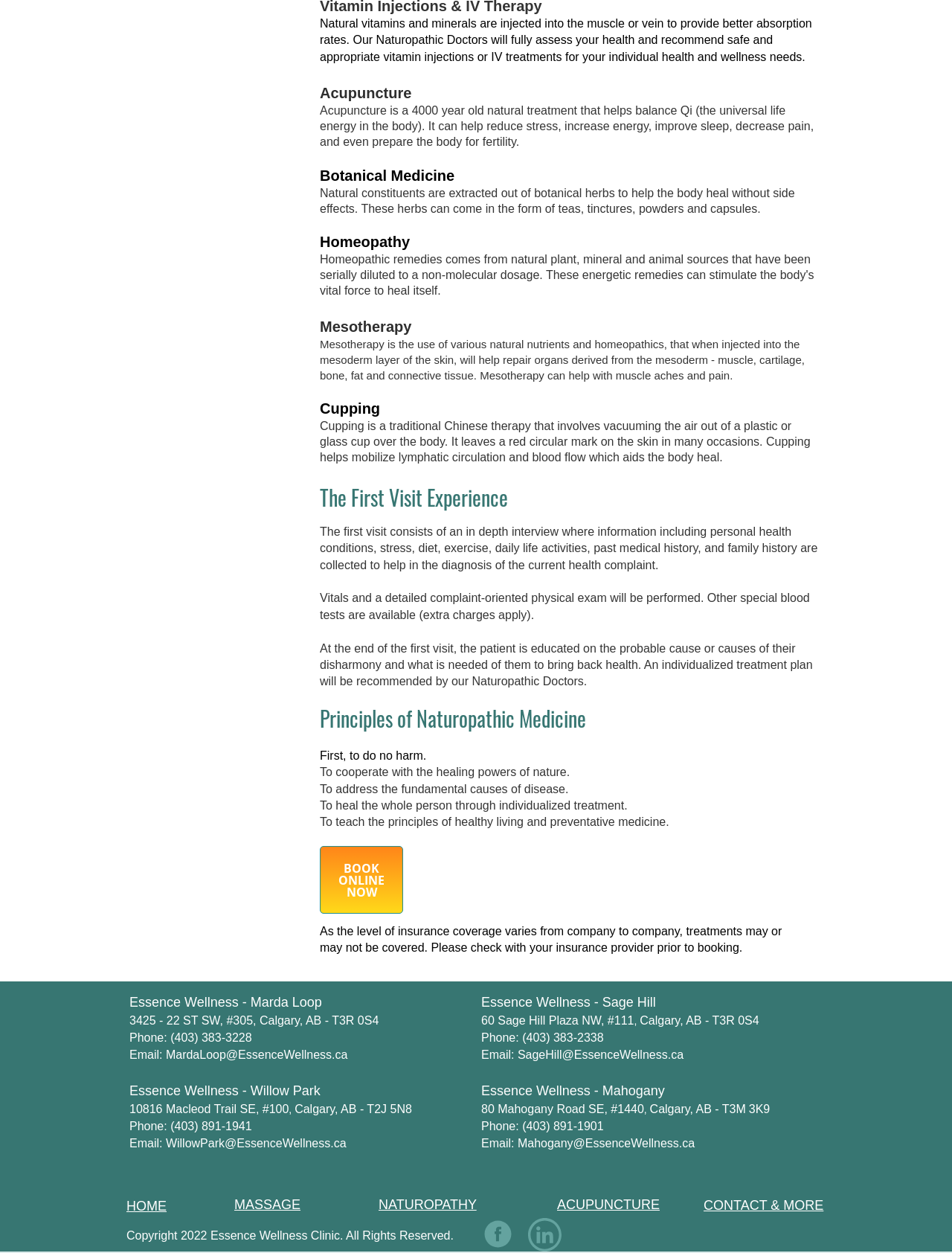Provide the bounding box coordinates for the area that should be clicked to complete the instruction: "Click on BOOK ONLINE NOW".

[0.337, 0.676, 0.423, 0.729]